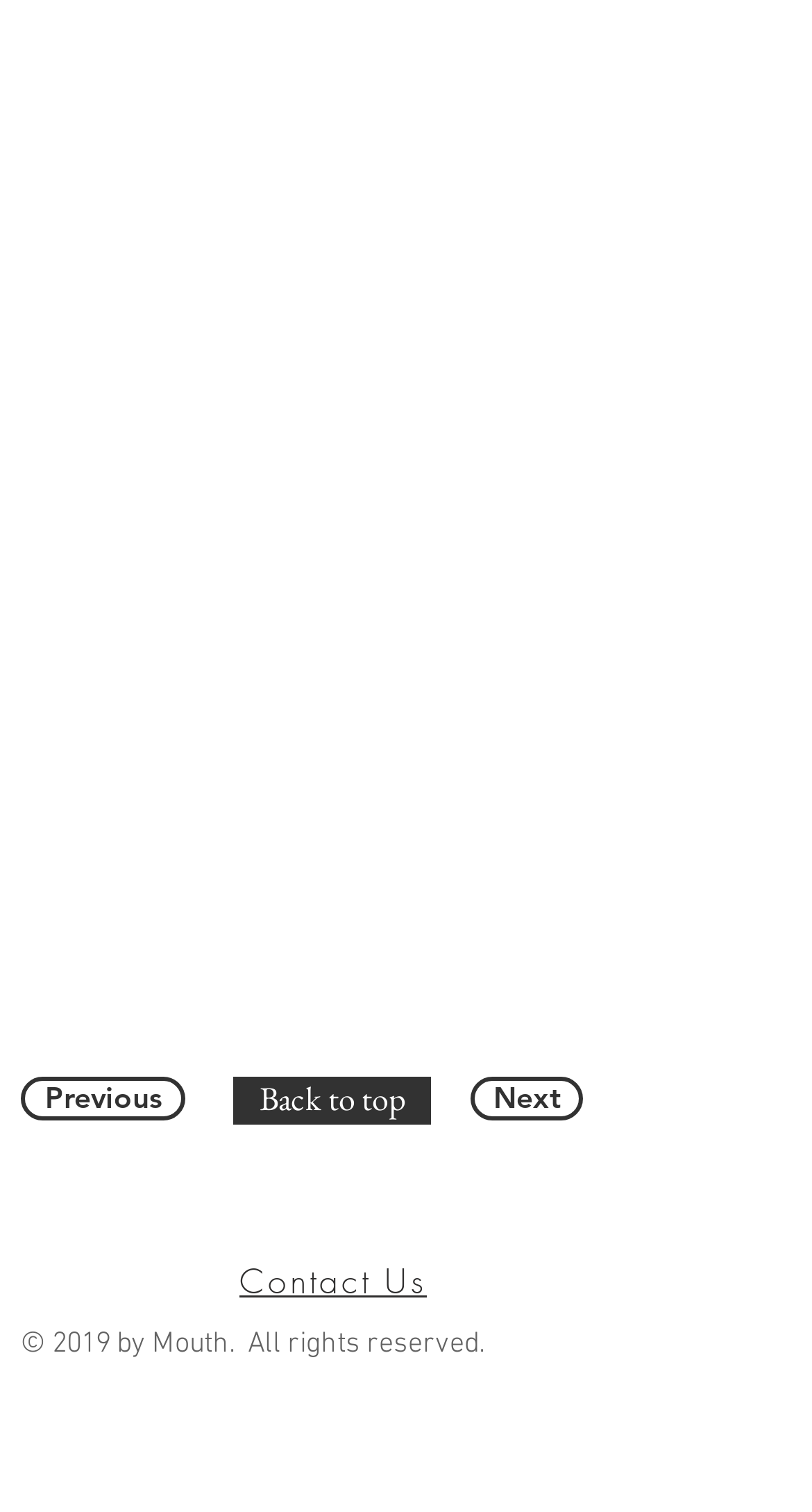Determine the bounding box coordinates (top-left x, top-left y, bottom-right x, bottom-right y) of the UI element described in the following text: aria-label="Facebook Social Icon"

[0.31, 0.788, 0.359, 0.814]